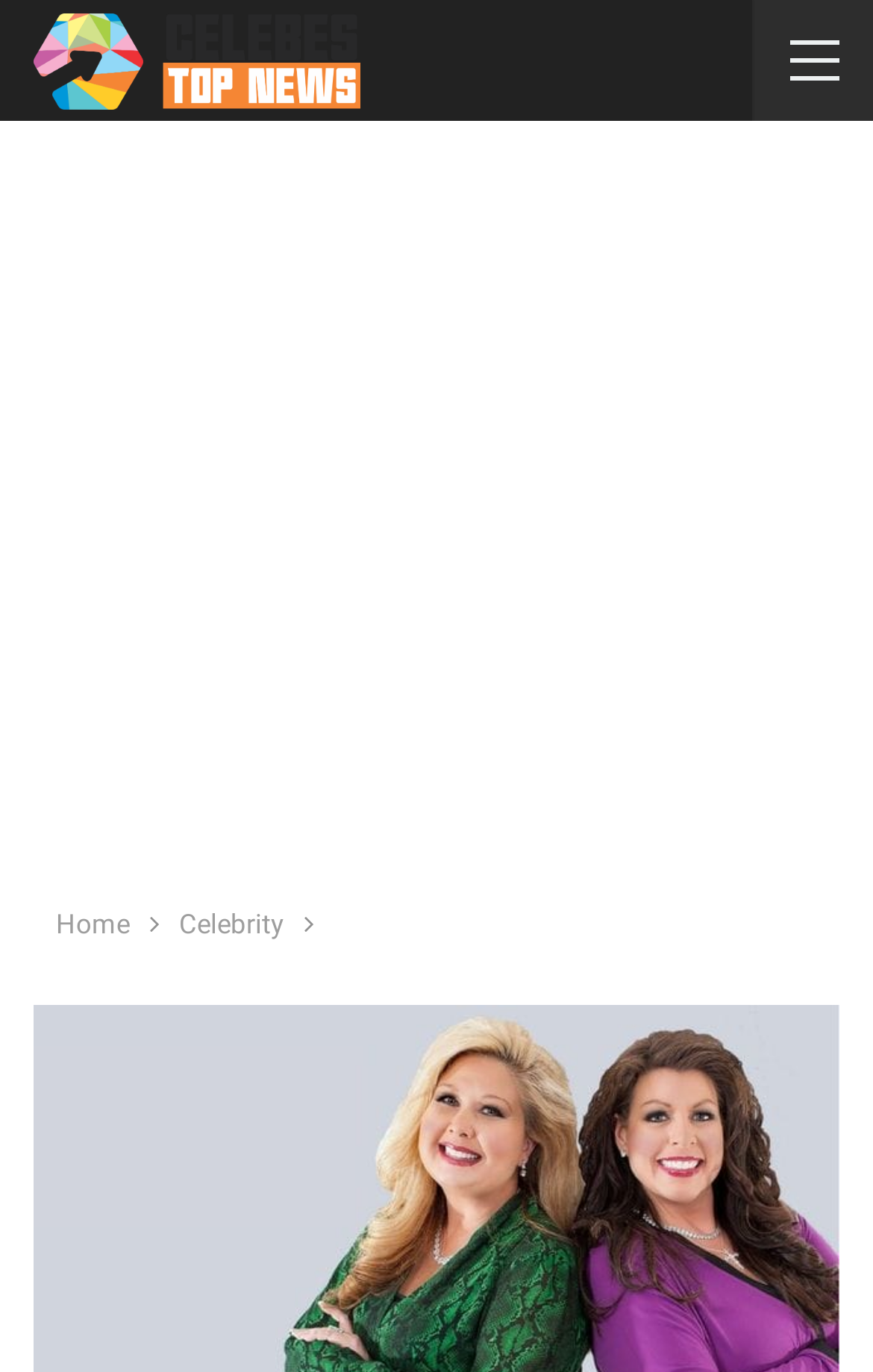What is the position of the image with the text 'Celebes Top News'?
Please provide a comprehensive and detailed answer to the question.

I determined the position of the image by looking at its bounding box coordinates [0.038, 0.009, 0.413, 0.079], which indicates that it is located at the top-left section of the webpage.